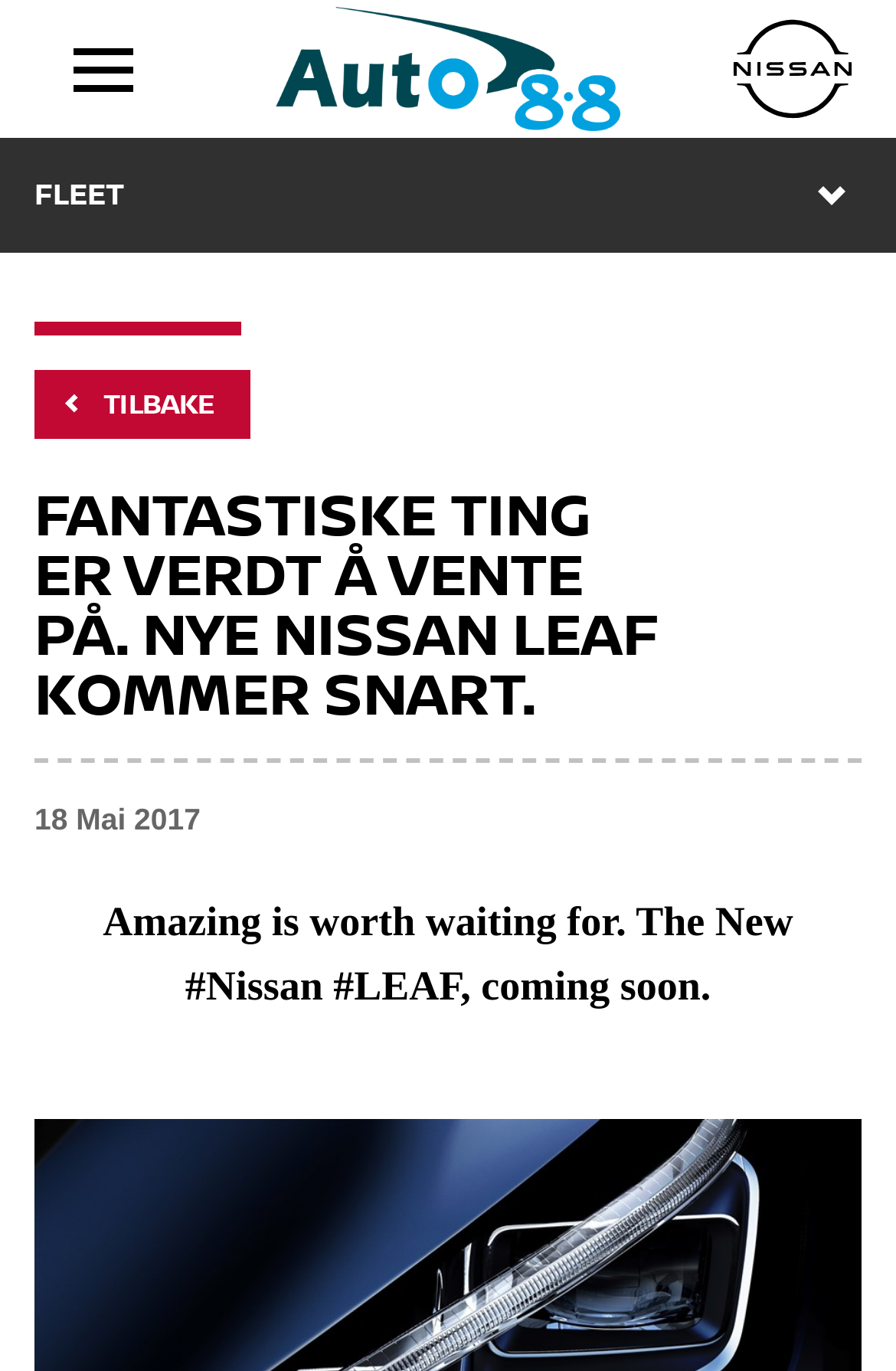Find the bounding box of the web element that fits this description: "Se tilbud".

[0.0, 0.243, 1.0, 0.3]